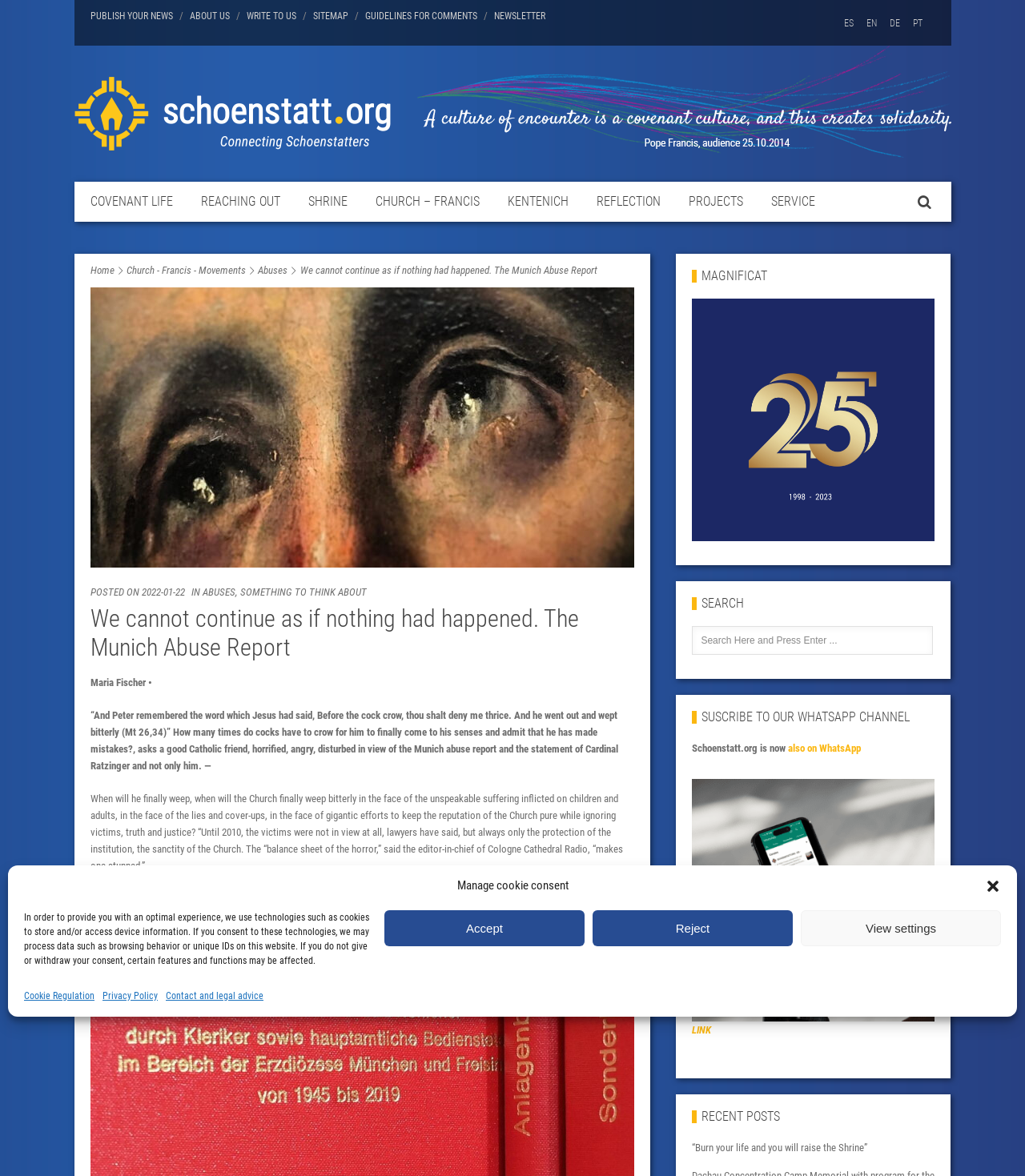Provide a single word or phrase answer to the question: 
What is the purpose of the textbox at the bottom of the page?

Search